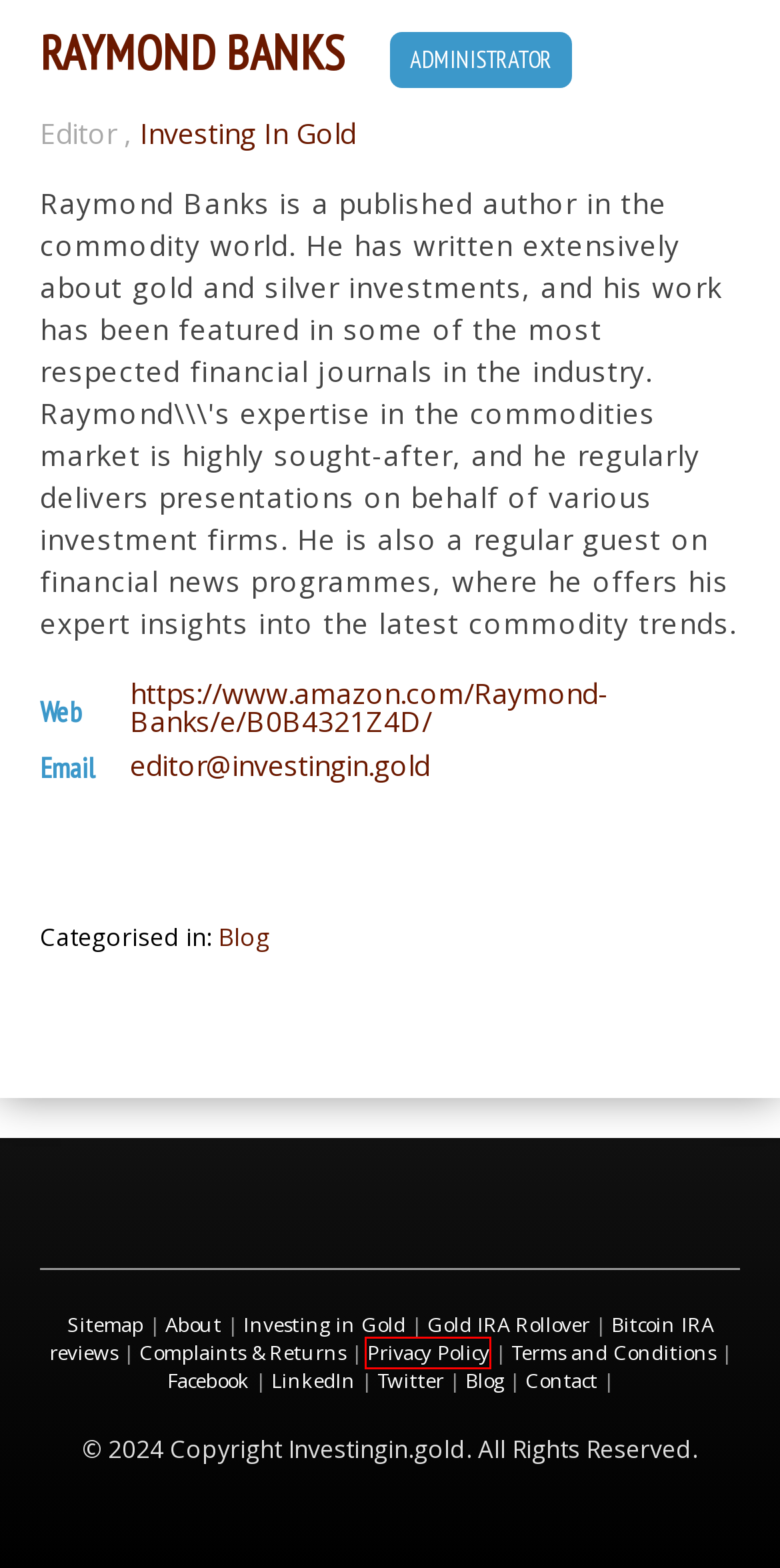Look at the screenshot of a webpage, where a red bounding box highlights an element. Select the best description that matches the new webpage after clicking the highlighted element. Here are the candidates:
A. About - Investingin.gold | Investingin.gold
B. Blog Archives - Investingin.gold | Investingin.gold
C. Amazon.com: Raymond Banks: books, biography, latest update
D. Bitcoin IRA, Strategies, Best Companies in [2023] & What You Should Know.. | Investingin.gold
E. Privacy Policy for Investingin.gold
F. Contact - Investingin.gold | Investingin.gold
G. Terms and Conditions - Investingin.gold | Investingin.gold
H. Best Gold IRA Companies in [May 2024 ] Ranked | Investingin.gold

E